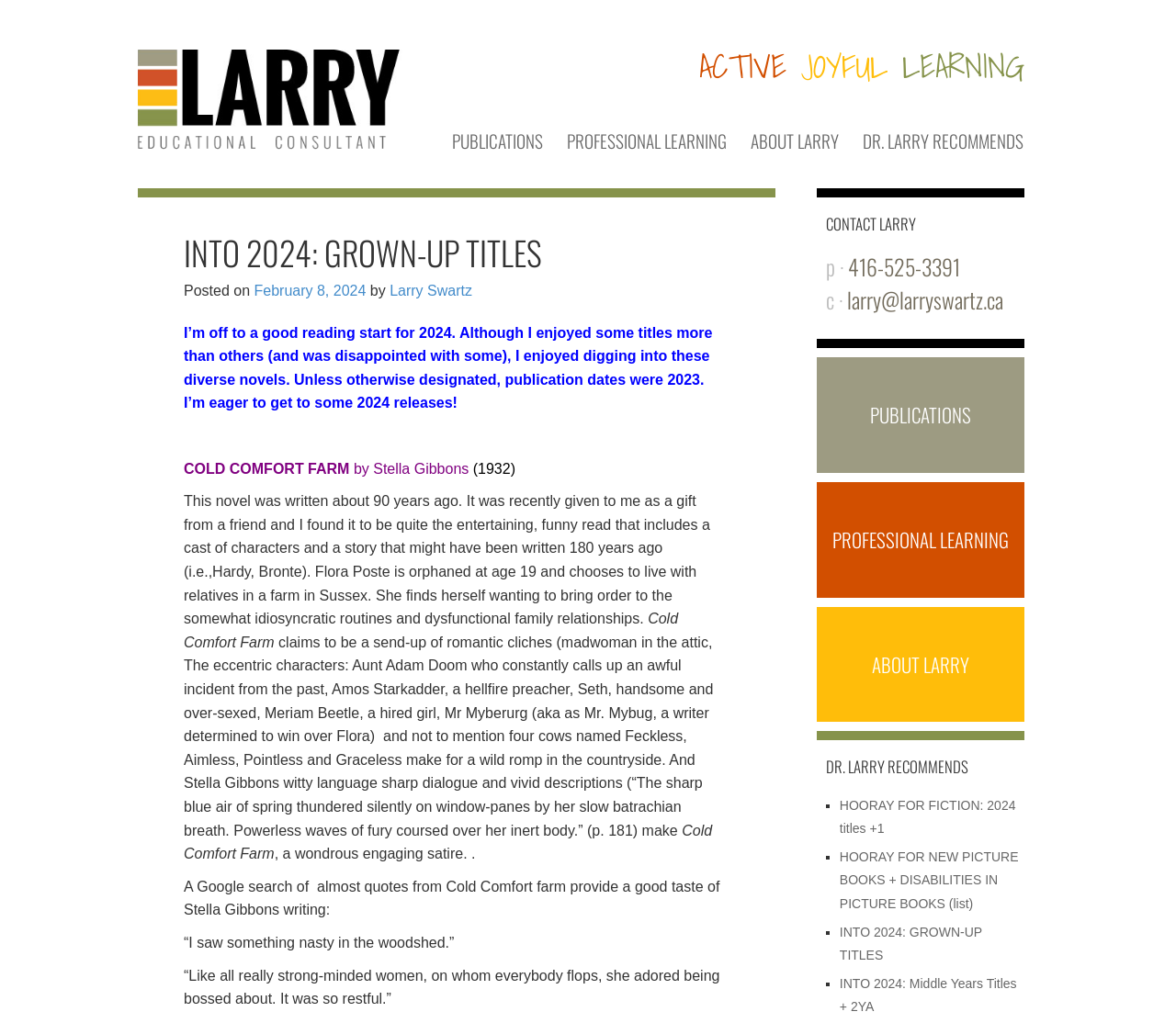Predict the bounding box coordinates of the UI element that matches this description: "larry@larryswartz.ca". The coordinates should be in the format [left, top, right, bottom] with each value between 0 and 1.

[0.72, 0.277, 0.853, 0.308]